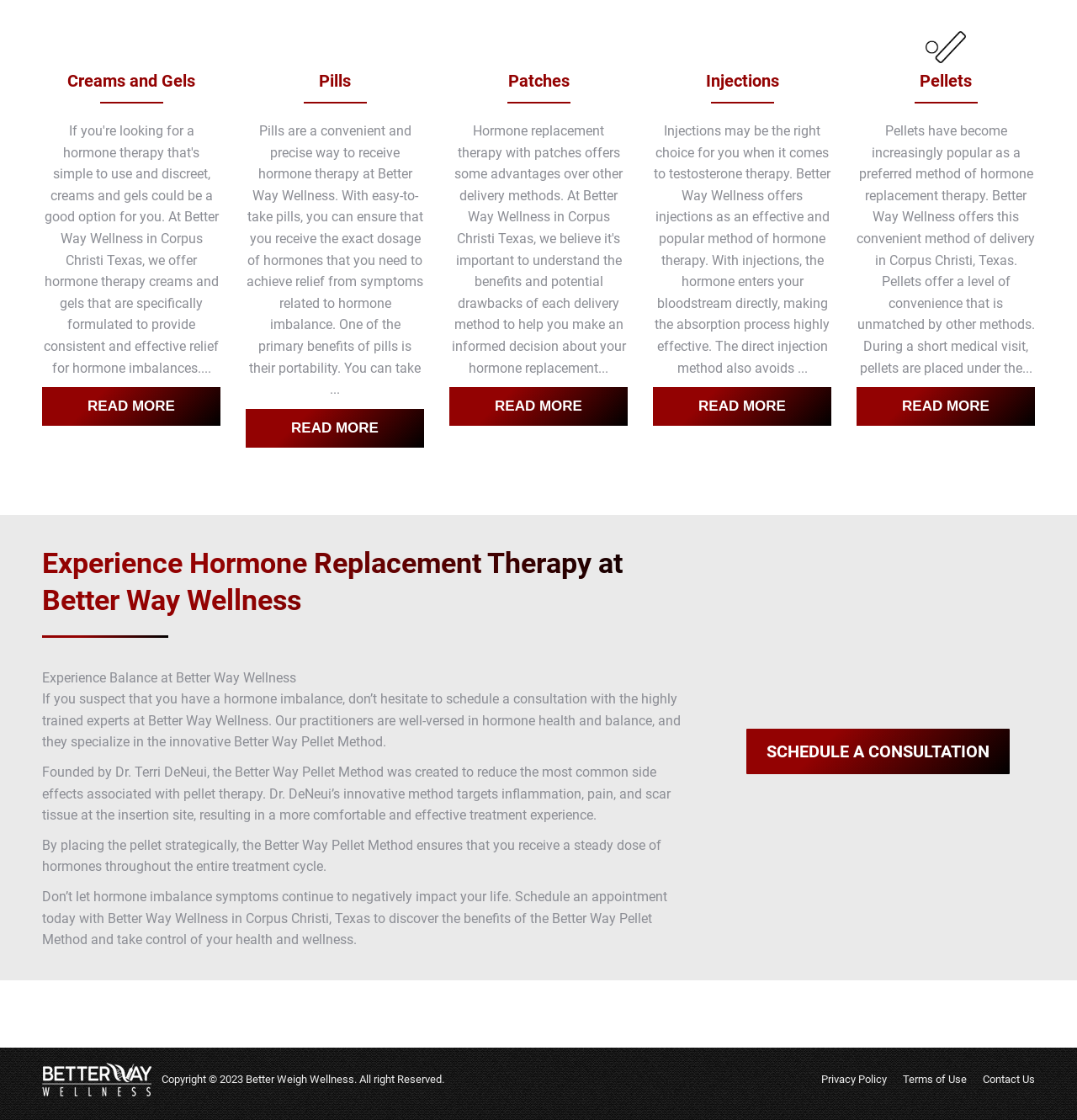Give a succinct answer to this question in a single word or phrase: 
What is the benefit of using pills for hormone therapy?

Portability